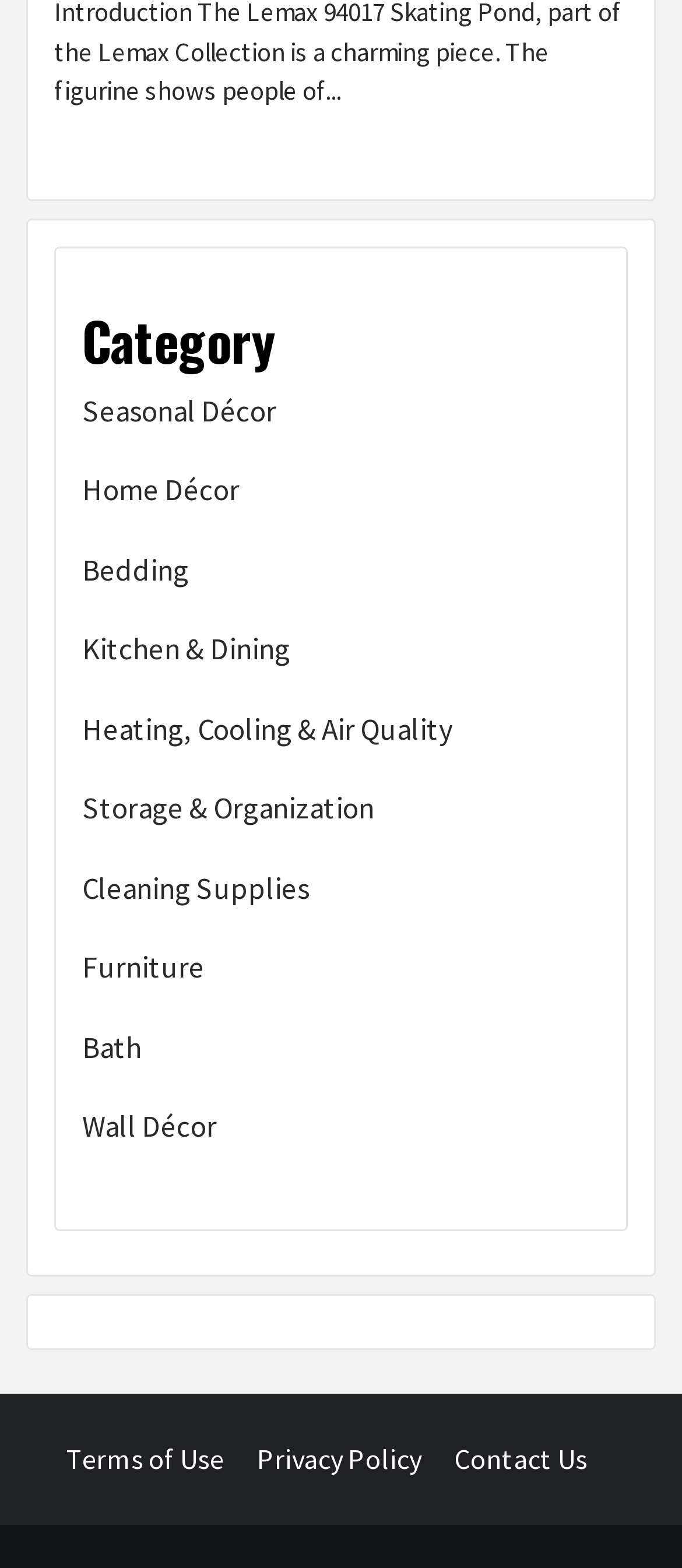Bounding box coordinates should be in the format (top-left x, top-left y, bottom-right x, bottom-right y) and all values should be floating point numbers between 0 and 1. Determine the bounding box coordinate for the UI element described as: Storage & Organization

[0.121, 0.502, 0.879, 0.542]